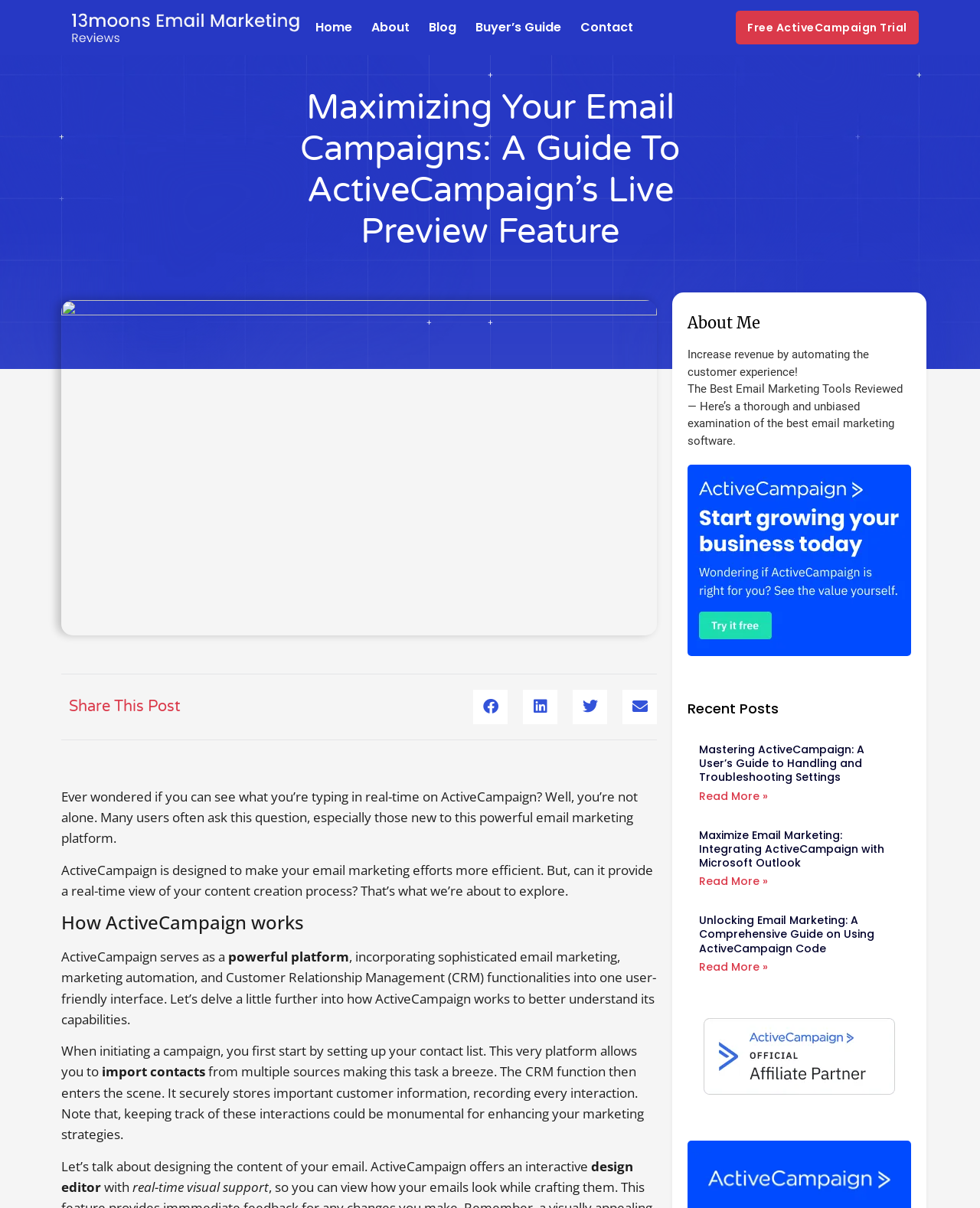What feature does ActiveCampaign offer for designing email content?
Could you give a comprehensive explanation in response to this question?

According to the webpage, ActiveCampaign offers an interactive design editor with real-time visual support, allowing users to design the content of their email in a more efficient and effective way.